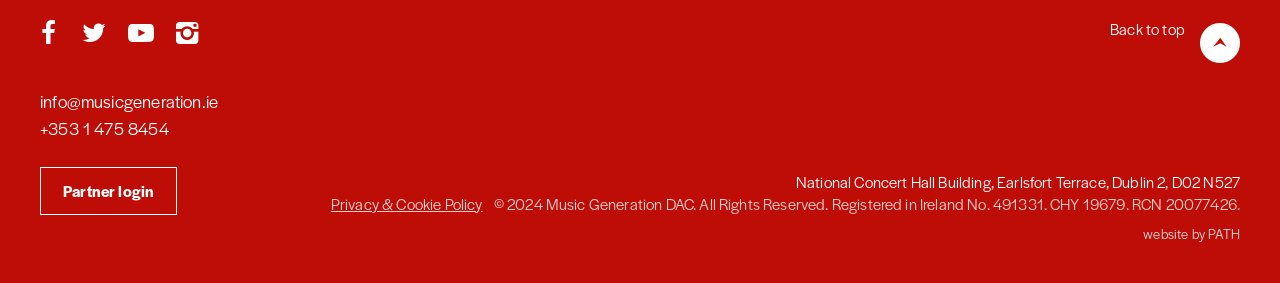Please identify the bounding box coordinates of the area that needs to be clicked to fulfill the following instruction: "visit facebook page."

[0.023, 0.077, 0.06, 0.161]